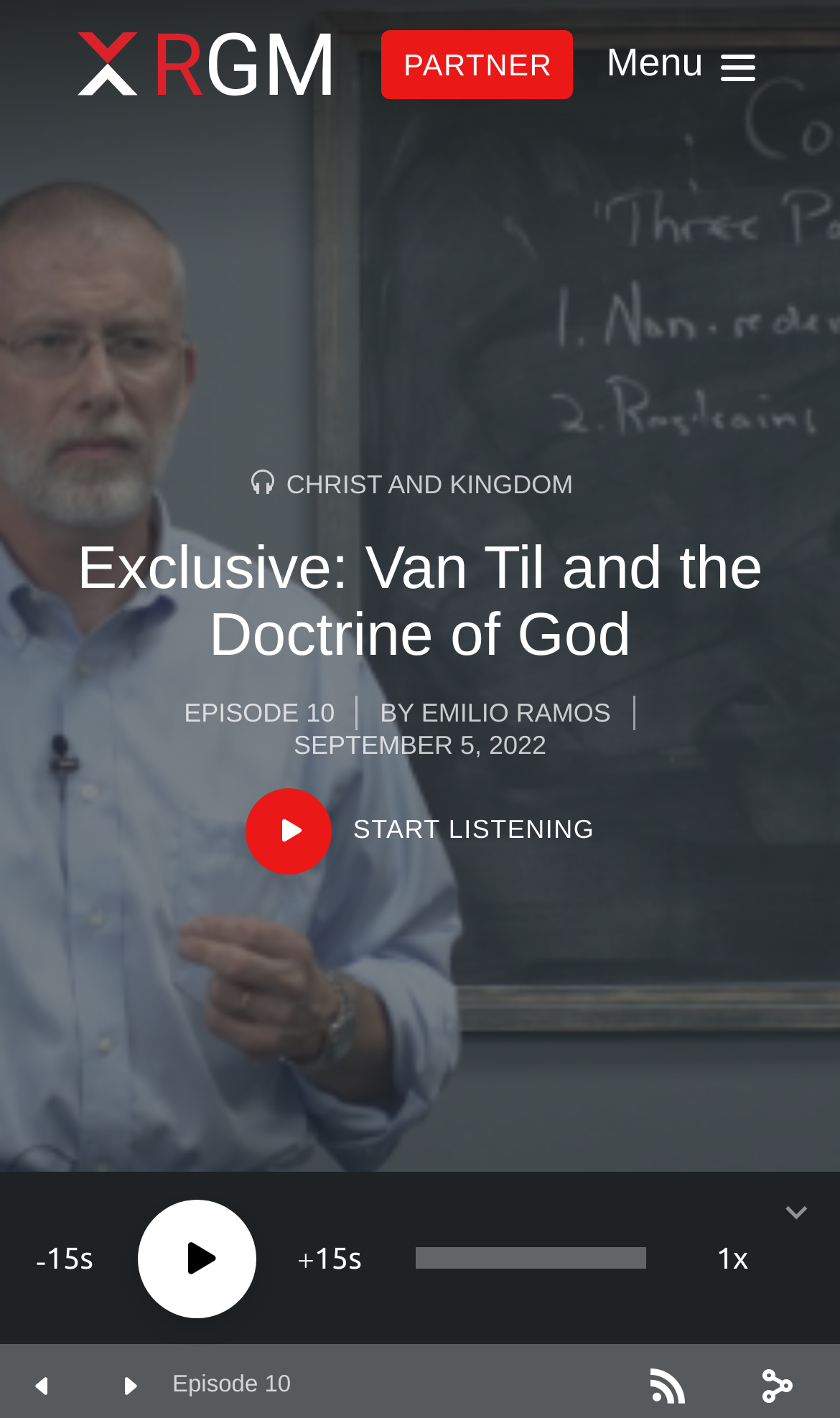Refer to the screenshot and give an in-depth answer to this question: What is the current playback speed of the podcast episode?

I determined the answer by looking at the static text element '1x' which is located at [0.852, 0.875, 0.891, 0.899] and is a child of the button element 'Speed Rate'.